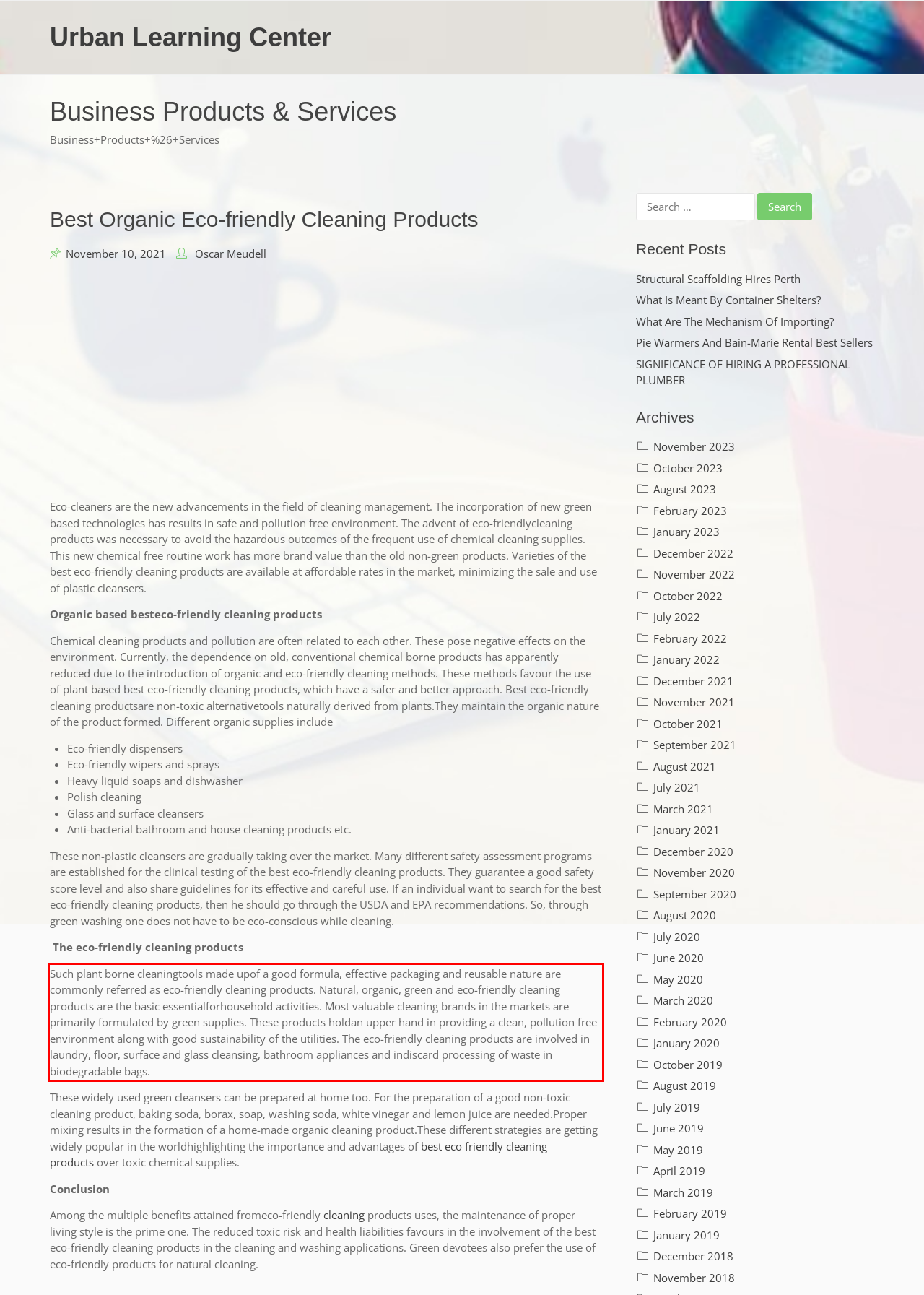Identify the red bounding box in the webpage screenshot and perform OCR to generate the text content enclosed.

Such plant borne cleaningtools made upof a good formula, effective packaging and reusable nature are commonly referred as eco-friendly cleaning products. Natural, organic, green and eco-friendly cleaning products are the basic essentialforhousehold activities. Most valuable cleaning brands in the markets are primarily formulated by green supplies. These products holdan upper hand in providing a clean, pollution free environment along with good sustainability of the utilities. The eco-friendly cleaning products are involved in laundry, floor, surface and glass cleansing, bathroom appliances and indiscard processing of waste in biodegradable bags.